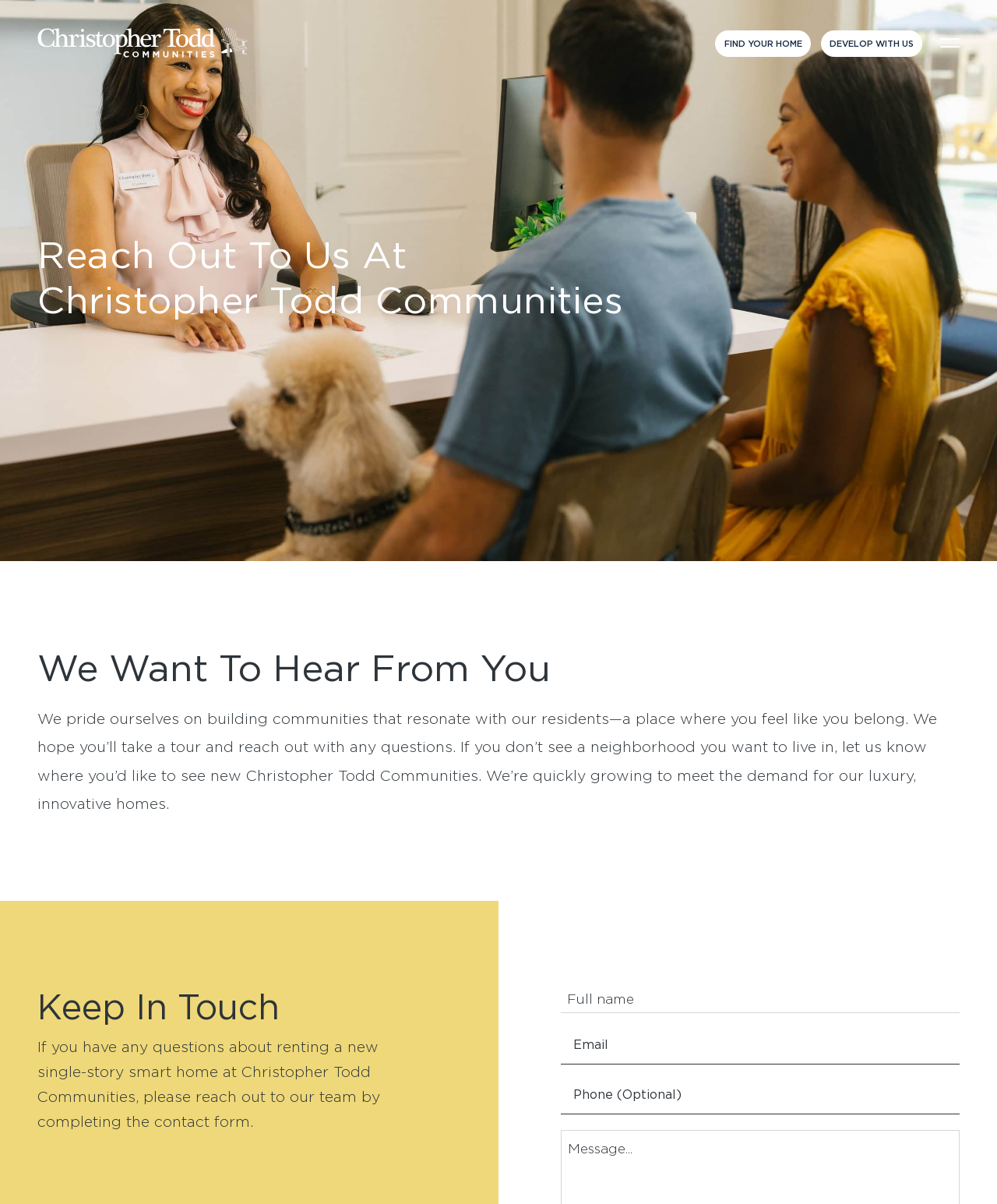Please provide a comprehensive response to the question based on the details in the image: What is the name of the company building innovative rental home communities?

I found the answer by looking at the logo link at the top left corner of the webpage, which says 'Christopher Todd Communities Logo'. This suggests that the company name is Christopher Todd Communities.